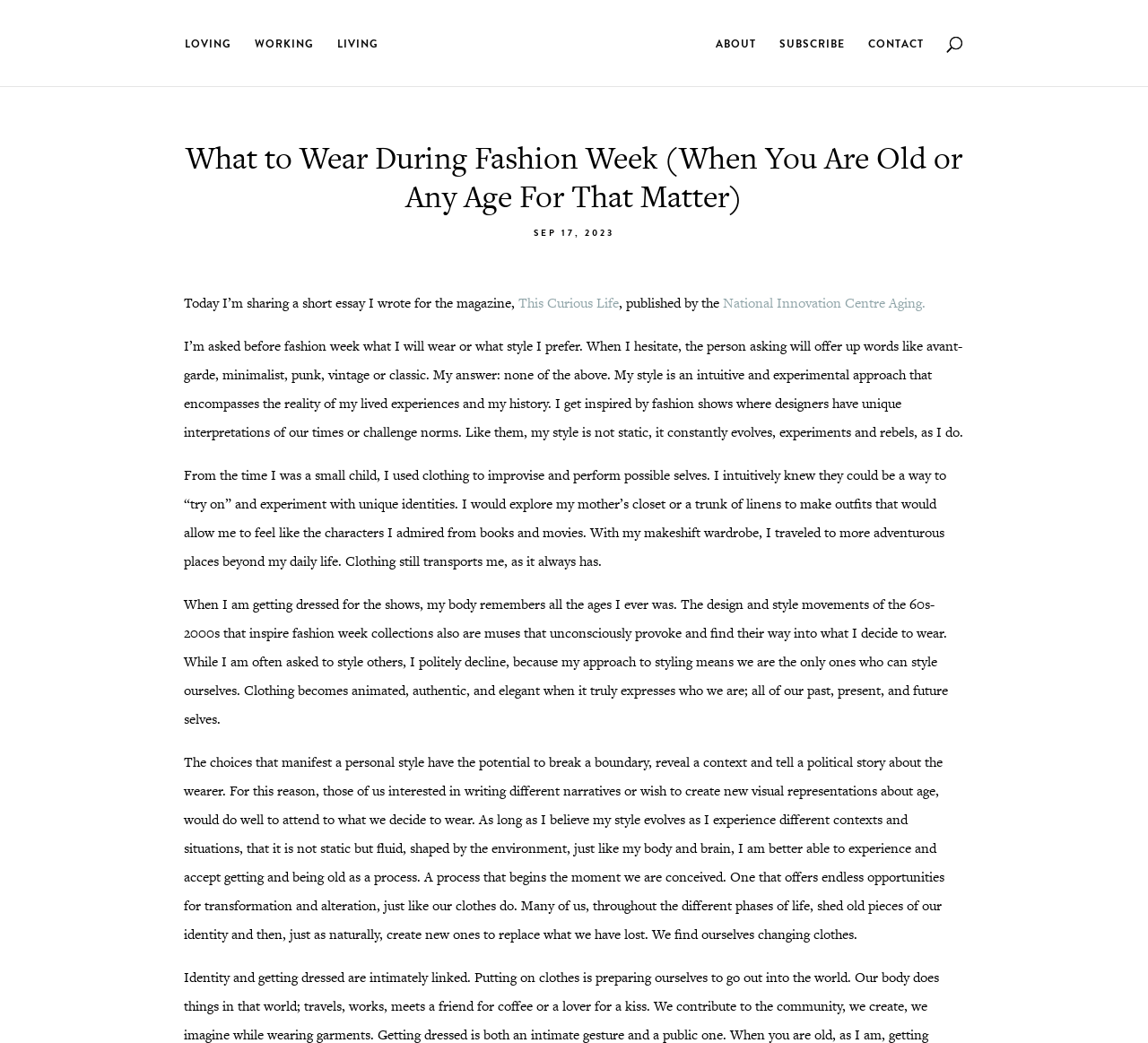Identify the bounding box coordinates for the UI element that matches this description: "alt="Accidental Icon"".

[0.347, 0.012, 0.603, 0.075]